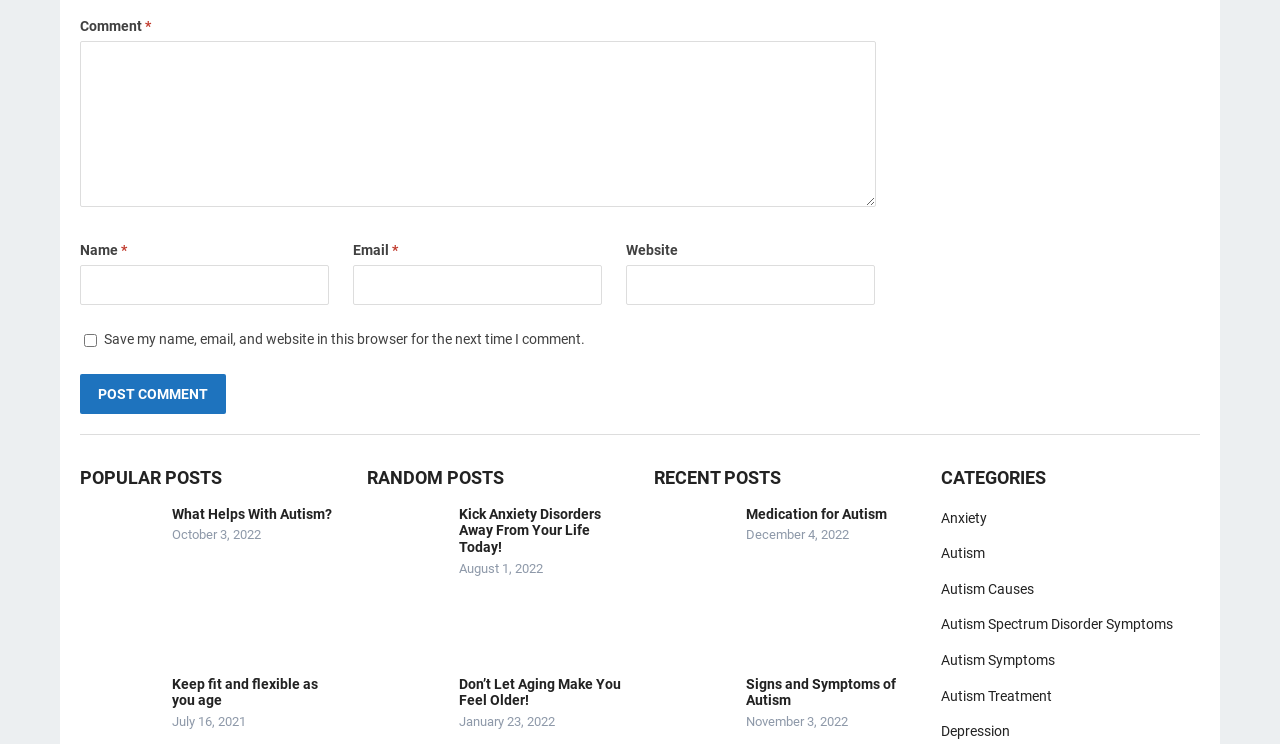Respond with a single word or phrase to the following question: How many input fields are required in the comment section?

Three